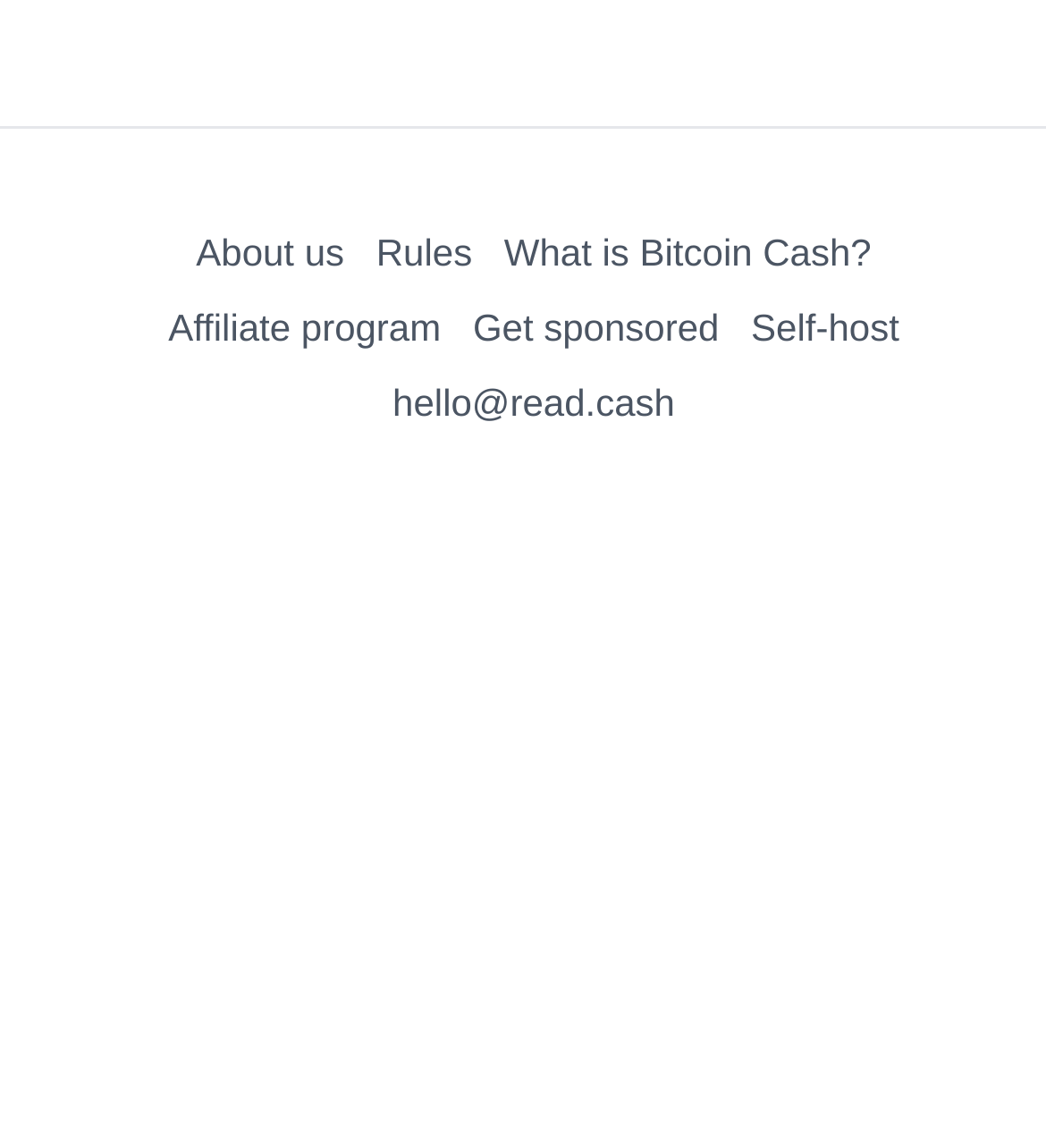Bounding box coordinates are specified in the format (top-left x, top-left y, bottom-right x, bottom-right y). All values are floating point numbers bounded between 0 and 1. Please provide the bounding box coordinate of the region this sentence describes: parent_node: DebugBear aria-label="Toggle navigation bar"

None